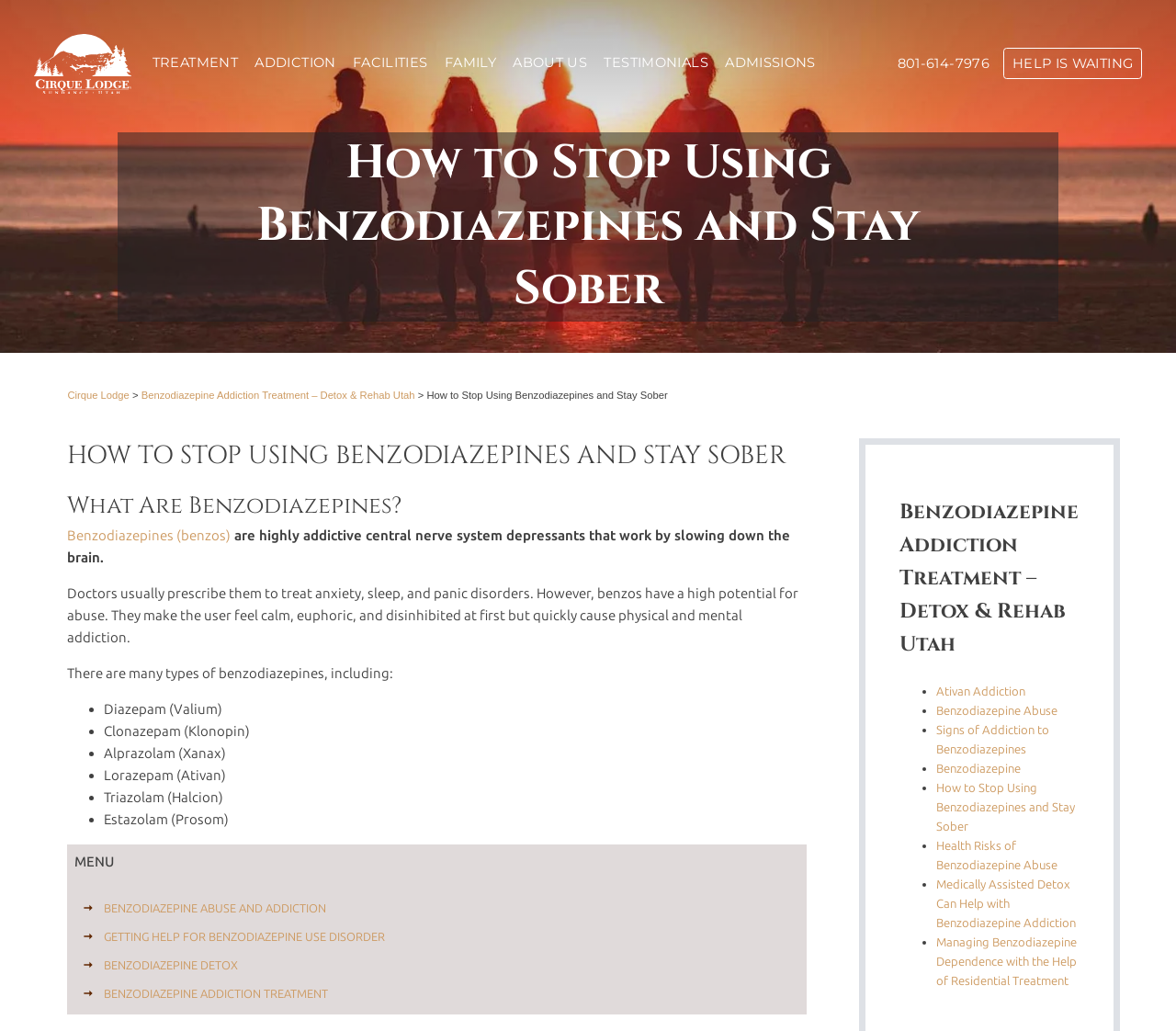Use one word or a short phrase to answer the question provided: 
What is the main topic of this webpage?

Benzodiazepines